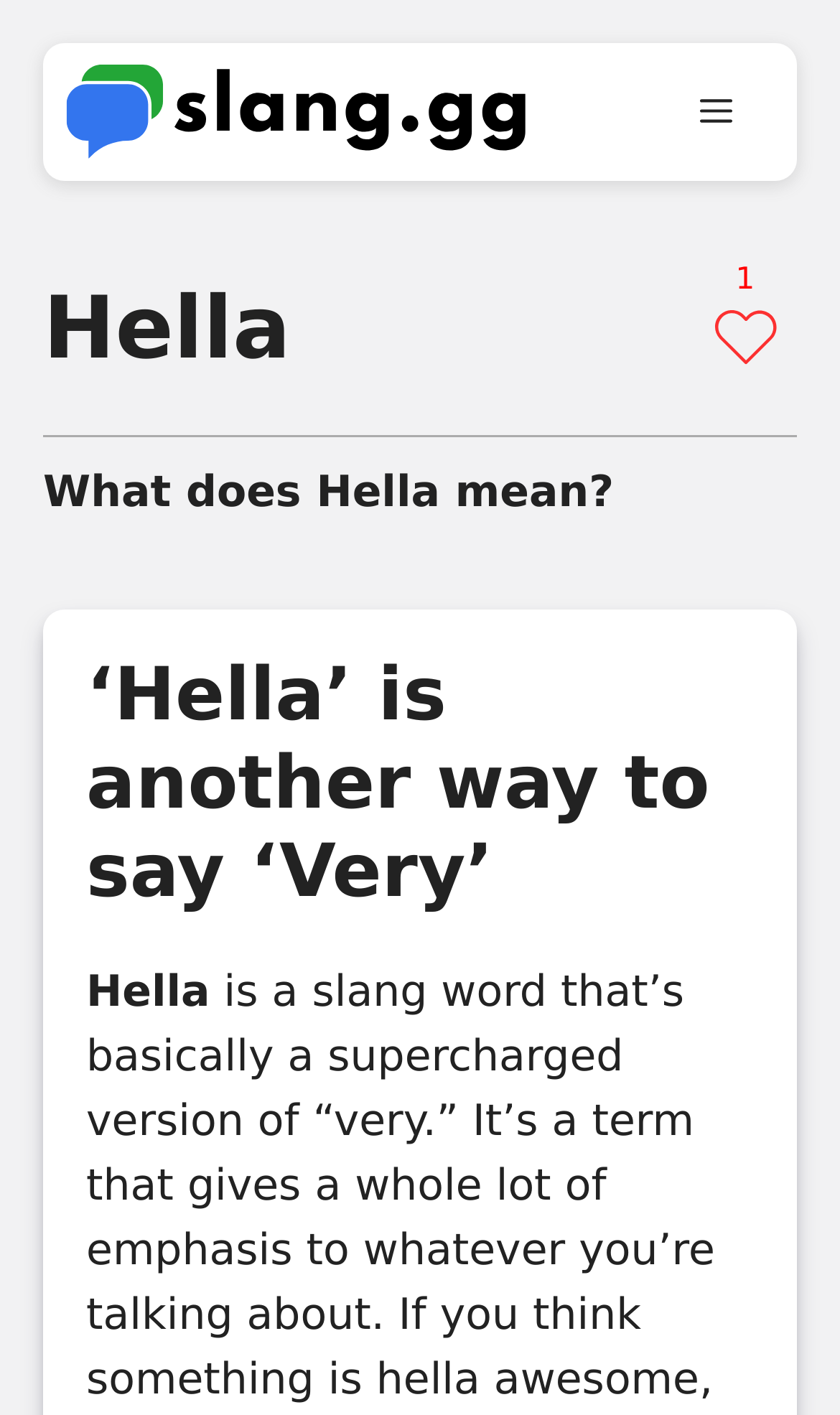What is the relationship between 'Hella' and 'Very'?
Provide a thorough and detailed answer to the question.

The relationship between 'Hella' and 'Very' can be inferred from the heading '‘Hella’ is another way to say ‘Very’’ which suggests that 'Hella' is a slang term that can be used interchangeably with 'Very'.